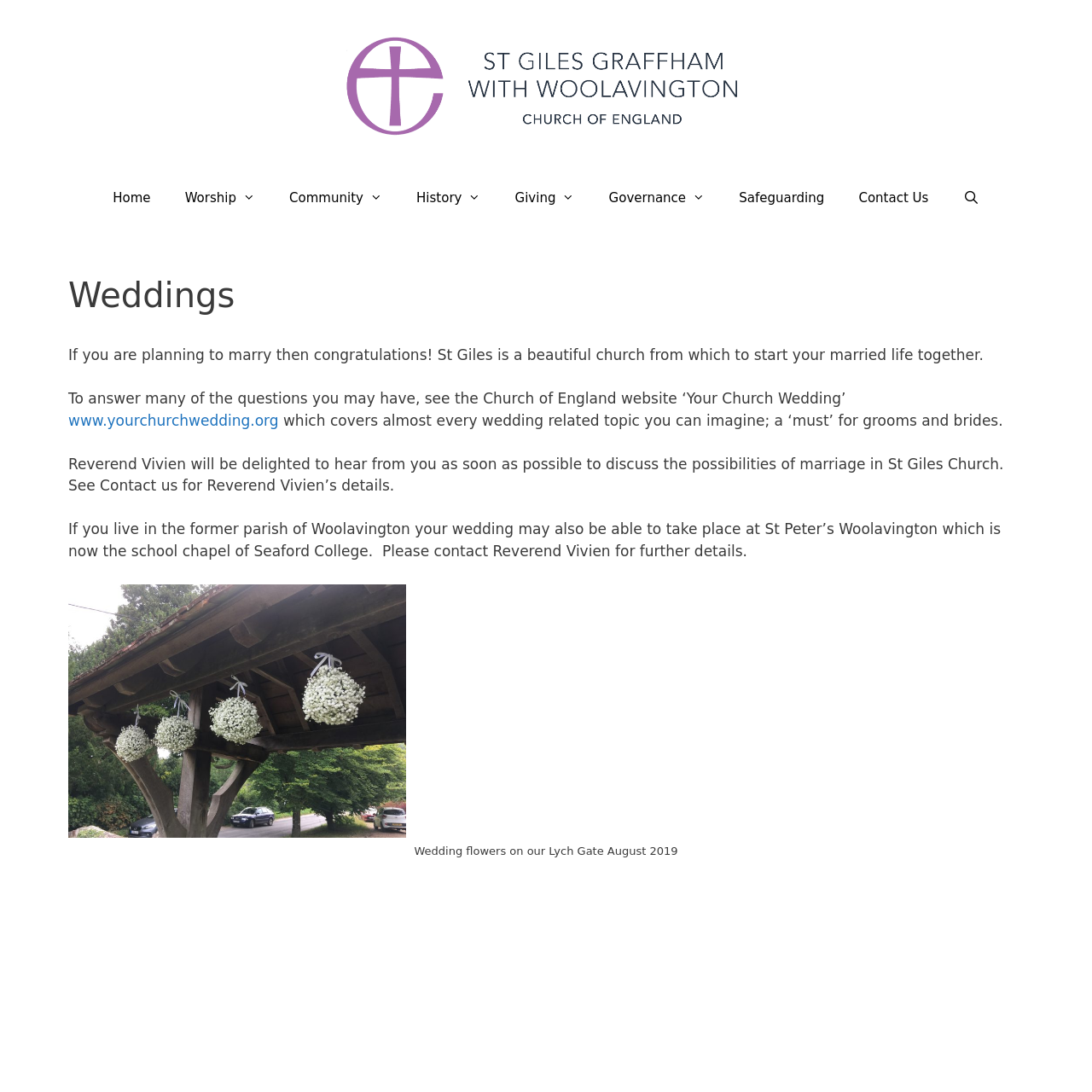Can you find the bounding box coordinates for the element to click on to achieve the instruction: "Click the 'Home' link"?

[0.088, 0.158, 0.154, 0.205]